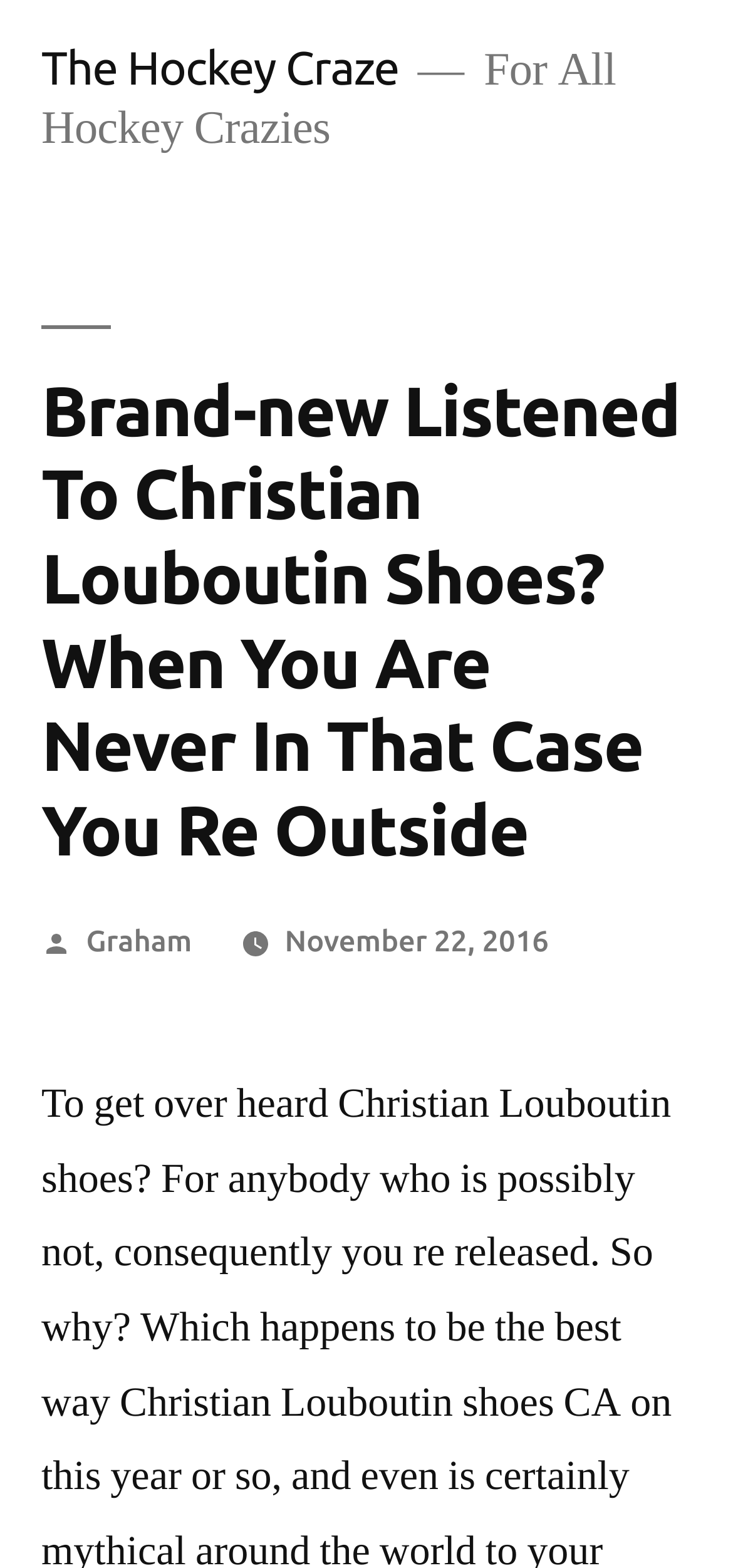Provide a single word or phrase to answer the given question: 
What is the topic of this article?

Christian Louboutin Shoes